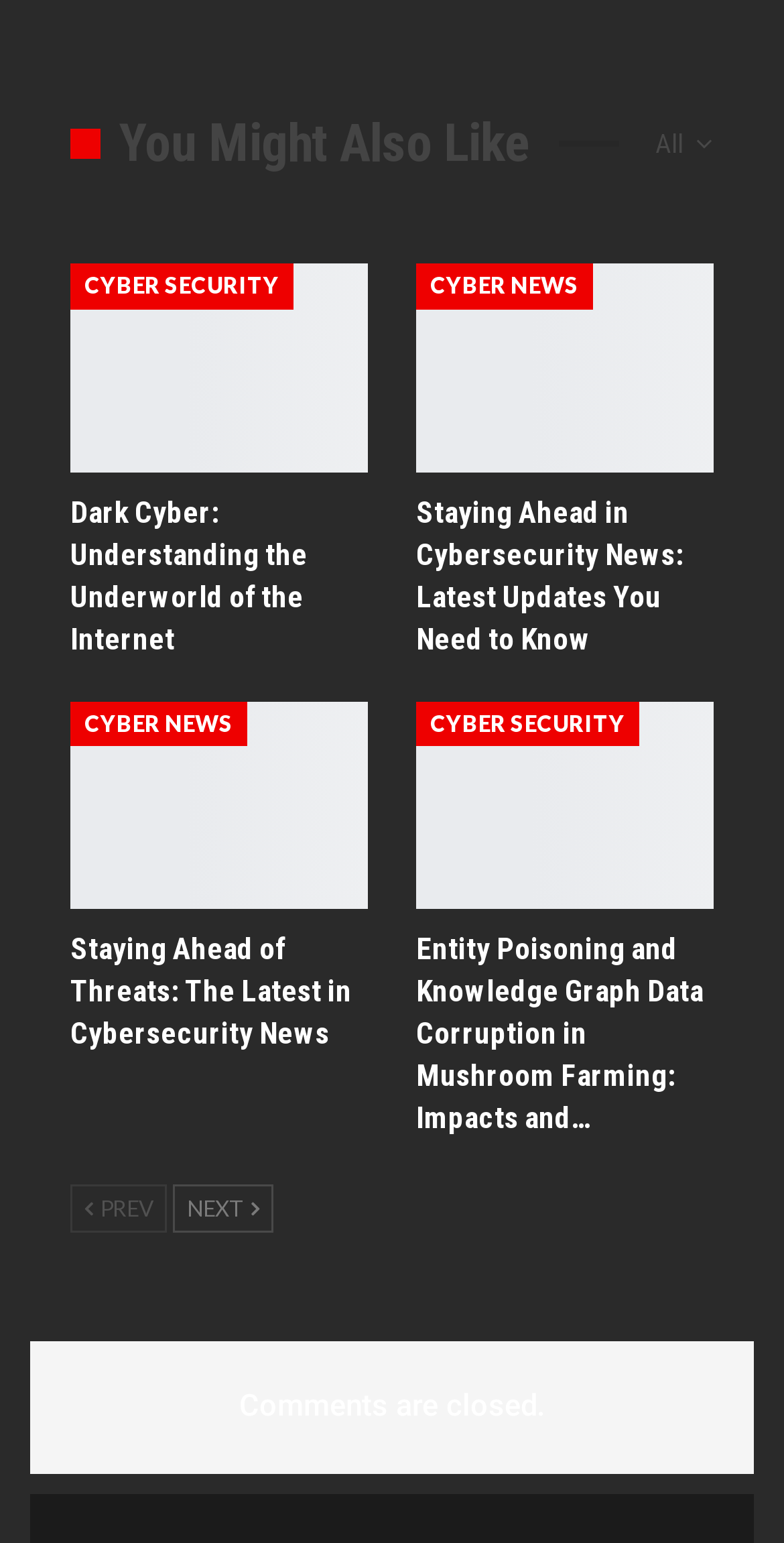Is commenting allowed on this webpage?
Could you answer the question in a detailed manner, providing as much information as possible?

The static text 'Comments are closed.' is present on the webpage, which indicates that commenting is not allowed on this webpage.